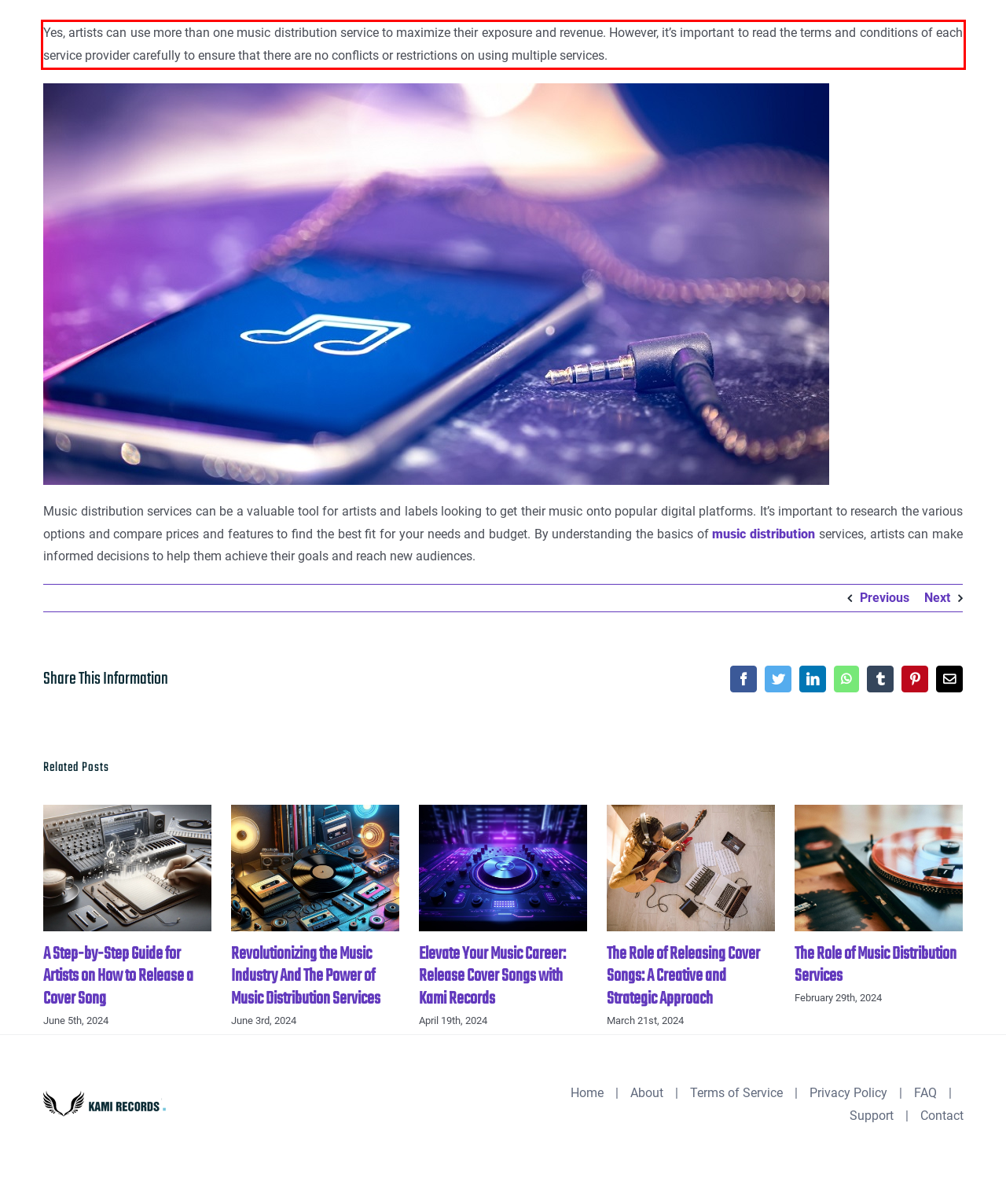You are presented with a webpage screenshot featuring a red bounding box. Perform OCR on the text inside the red bounding box and extract the content.

Yes, artists can use more than one music distribution service to maximize their exposure and revenue. However, it’s important to read the terms and conditions of each service provider carefully to ensure that there are no conflicts or restrictions on using multiple services.